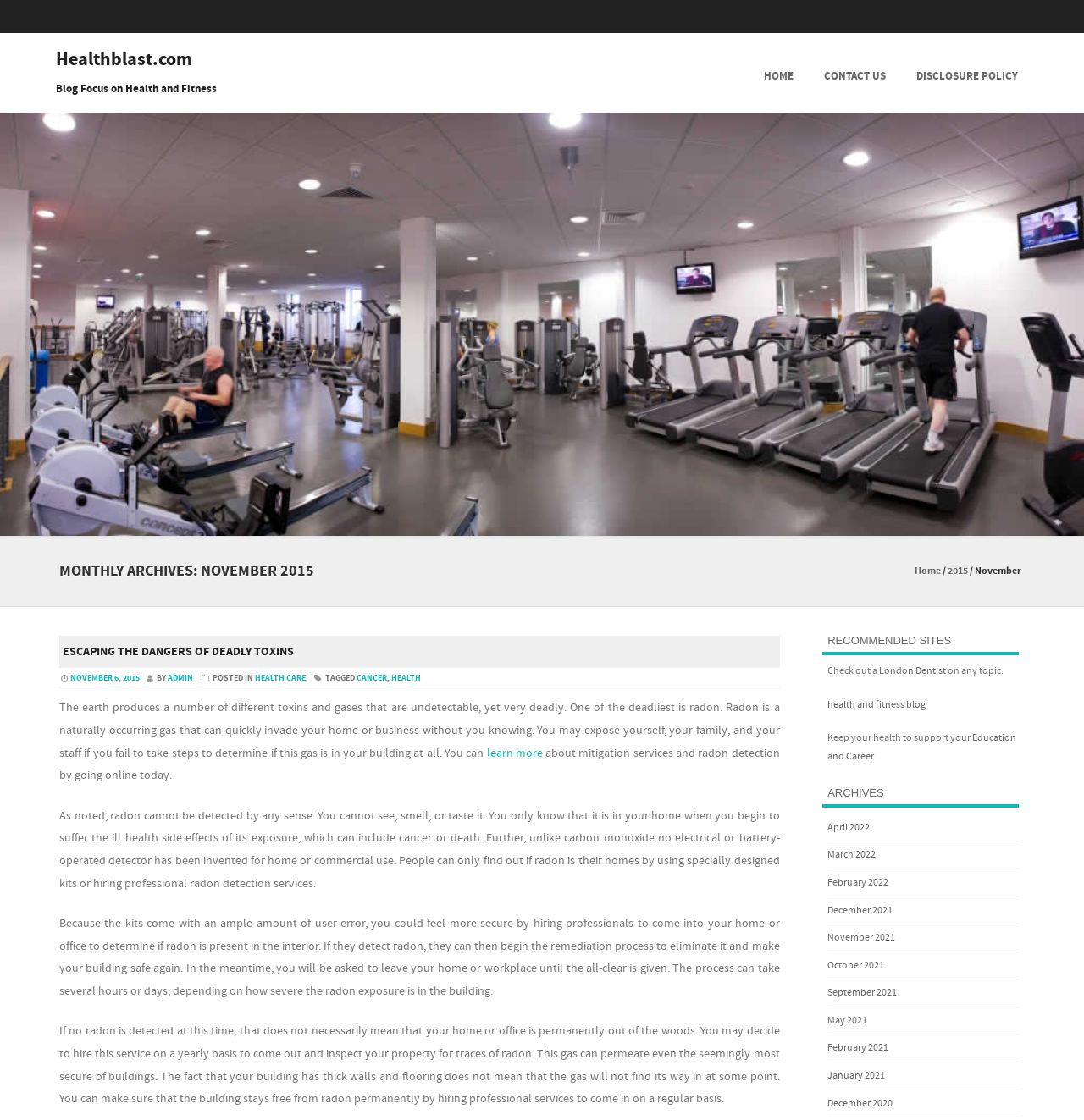Determine the bounding box coordinates for the area that should be clicked to carry out the following instruction: "Click on the 'lawyer for car accidents' link".

None